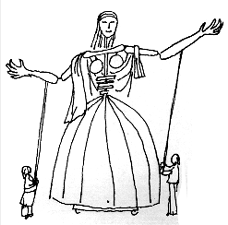How many people are controlling the samba dancer?
Please give a well-detailed answer to the question.

The image depicts two puppeteers, one on each side of the samba dancer, each grasping a control rope, which indicates that two people are controlling the puppet.